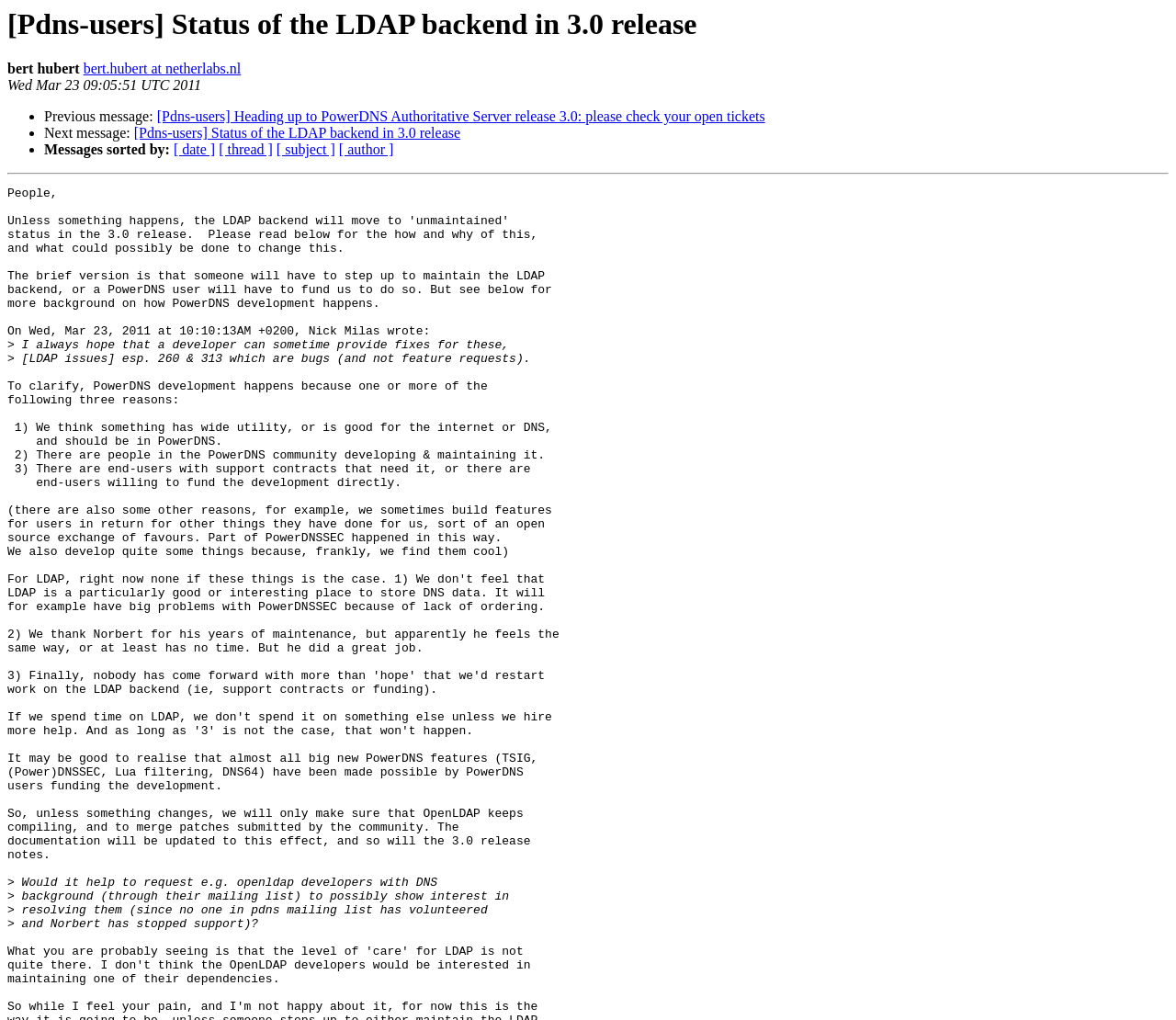What is the date of this email?
Look at the image and answer with only one word or phrase.

Wed Mar 23 09:05:51 UTC 2011